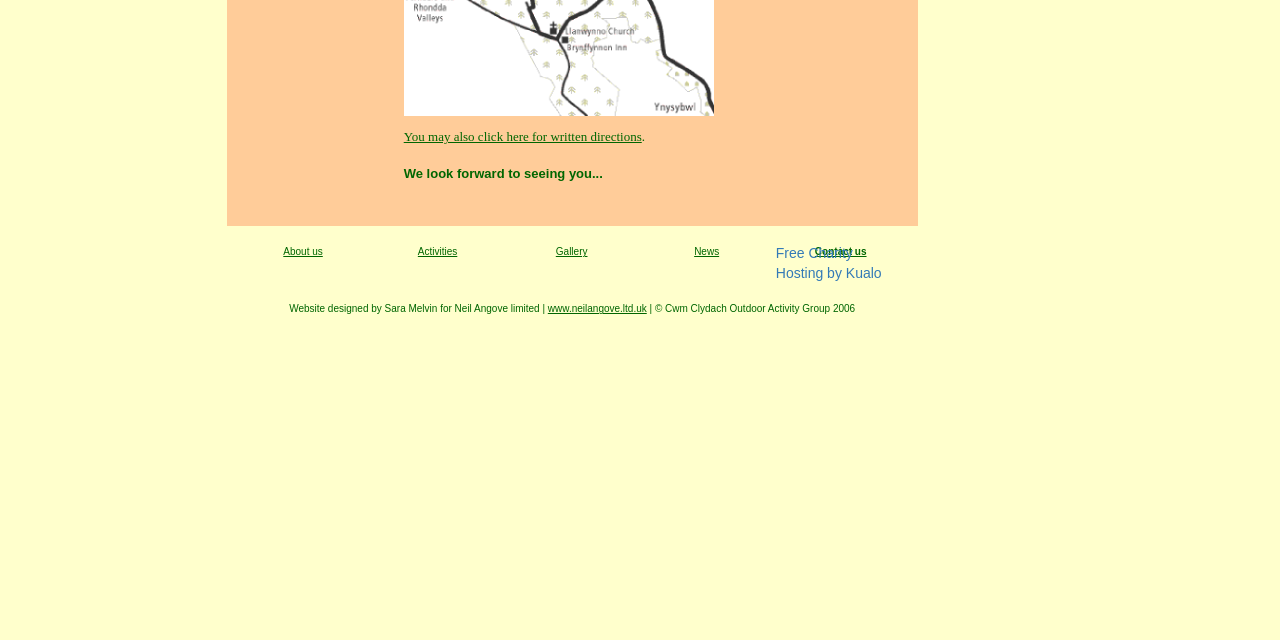Given the element description "www.neilangove.ltd.uk" in the screenshot, predict the bounding box coordinates of that UI element.

[0.428, 0.474, 0.505, 0.491]